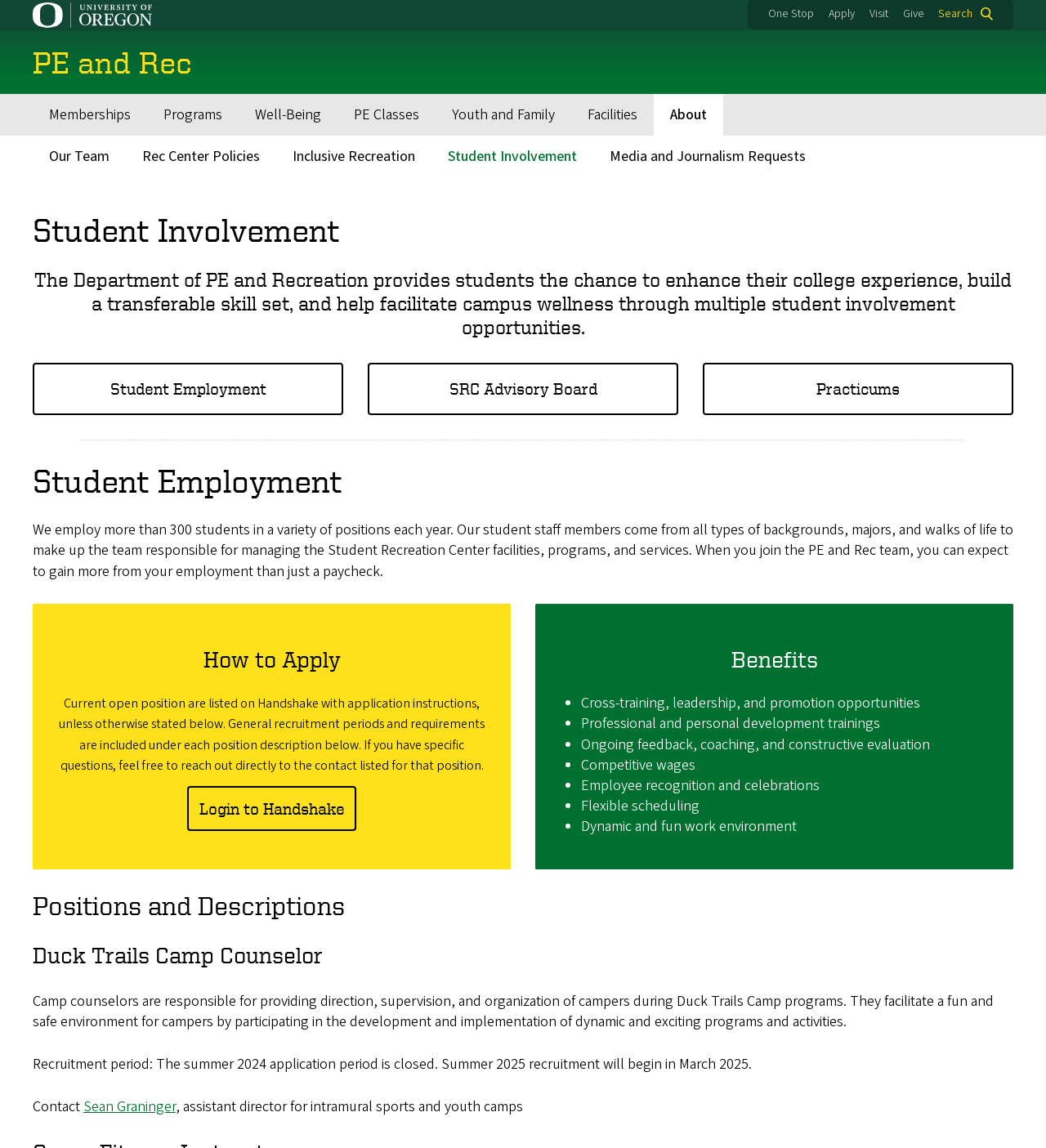What is the role of a camp counselor?
Can you give a detailed and elaborate answer to the question?

The role of a camp counselor is to provide direction, supervision, and organization of campers during Duck Trails Camp programs, and to facilitate a fun and safe environment for campers by participating in the development and implementation of dynamic and exciting programs and activities.